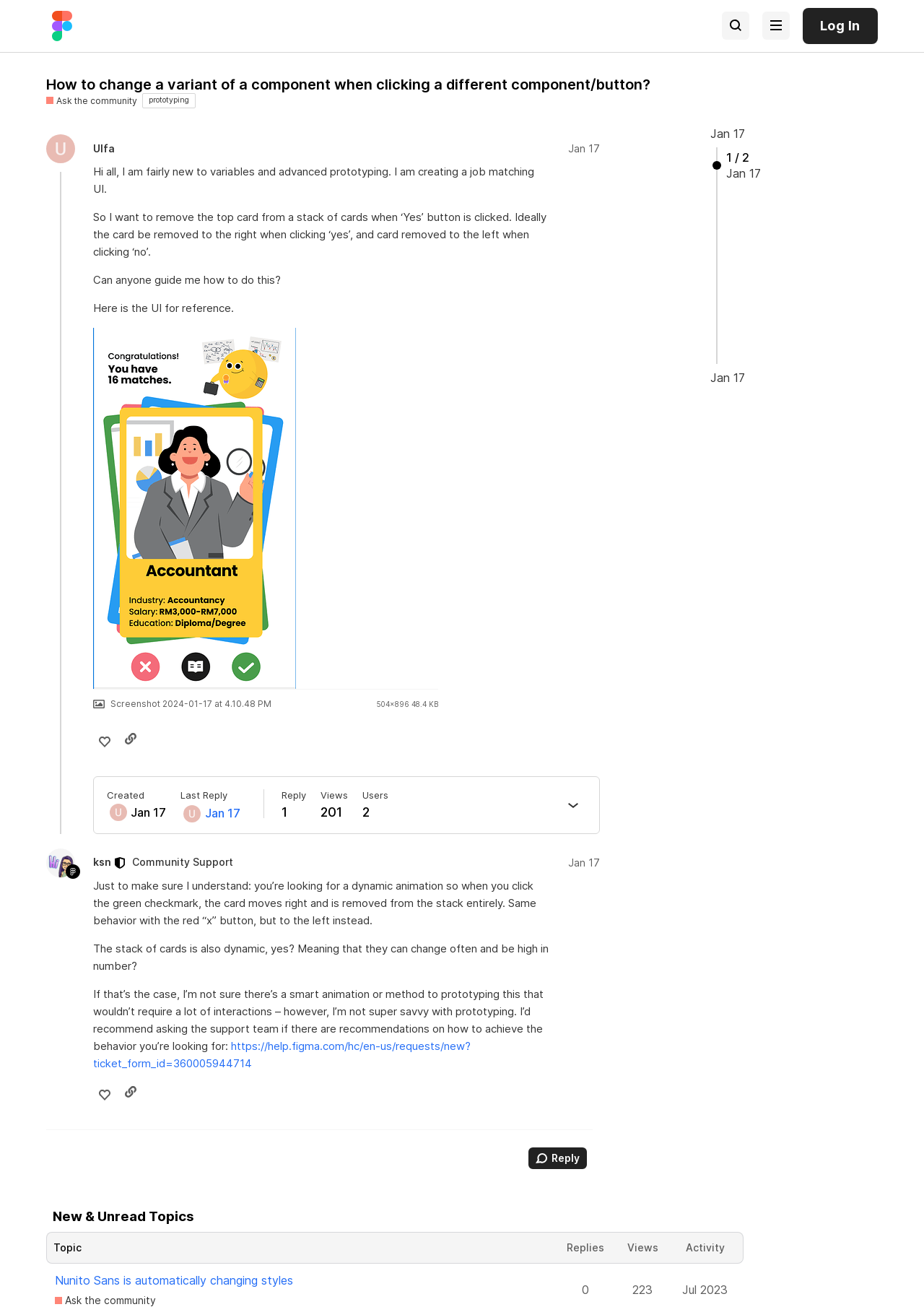Review the image closely and give a comprehensive answer to the question: What is the username of the user who created the first post?

The username of the user who created the first post can be found inside the region labeled as 'post #1 by @Ulfa', where the username 'Ulfa' is linked.